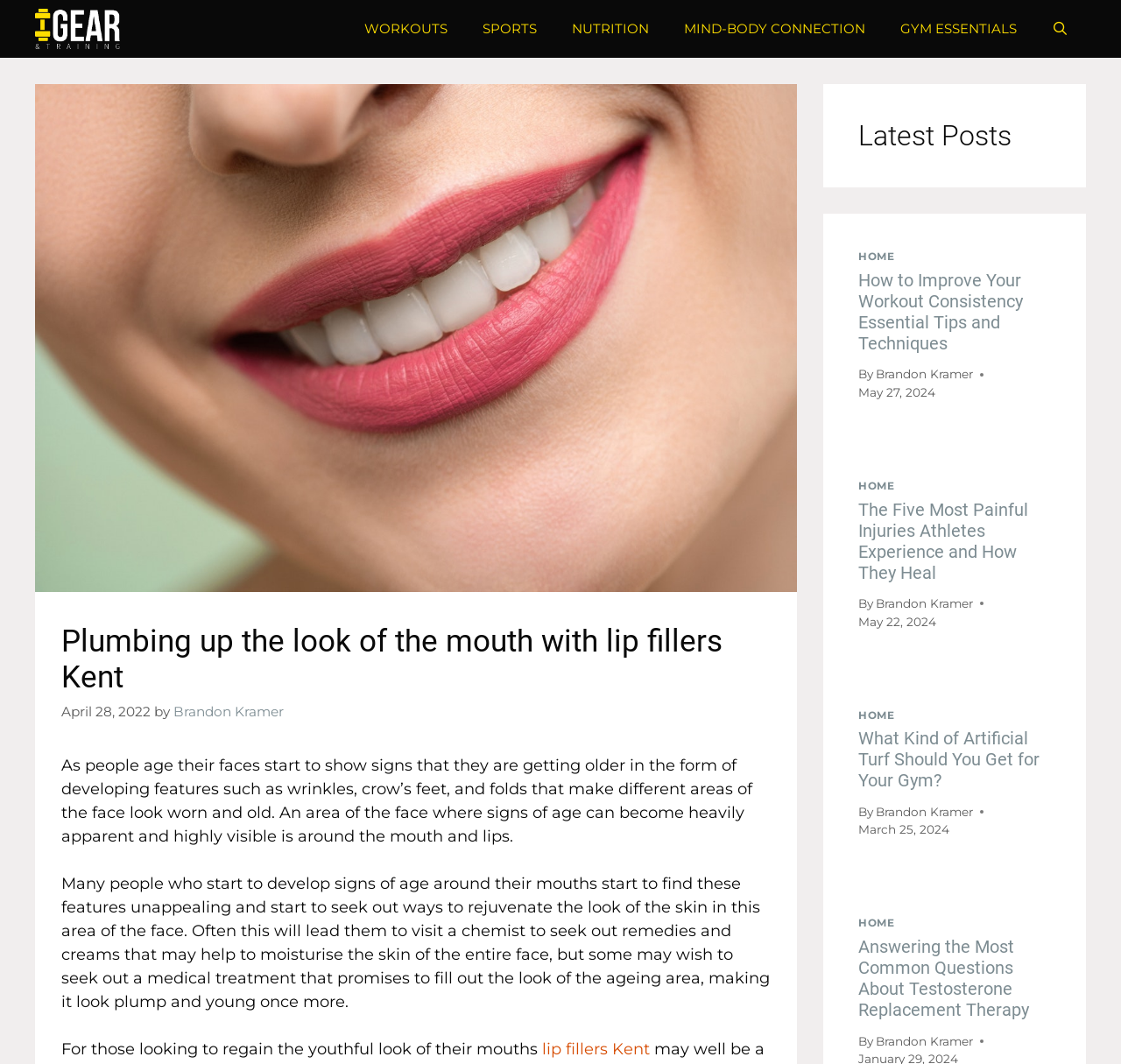Using the format (top-left x, top-left y, bottom-right x, bottom-right y), provide the bounding box coordinates for the described UI element. All values should be floating point numbers between 0 and 1: lip fillers Kent

[0.484, 0.977, 0.58, 0.995]